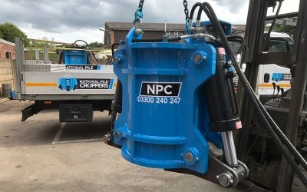Give an elaborate caption for the image.

The image showcases a bright blue Contiguous Pile Cropper, prominently branded with the NPC logo and contact number, indicating its affiliation with National Pile Croppers. This equipment is designed for use in construction, specifically in handling piles for contiguous and secant wall systems. In the background, additional machinery can be seen, highlighting the operational environment of the company. The setting appears to be an outdoor storage or work area, suggesting readiness for deployment on upcoming projects. The image emphasizes NPC’s commitment to advanced equipment and innovative design in their fleet.